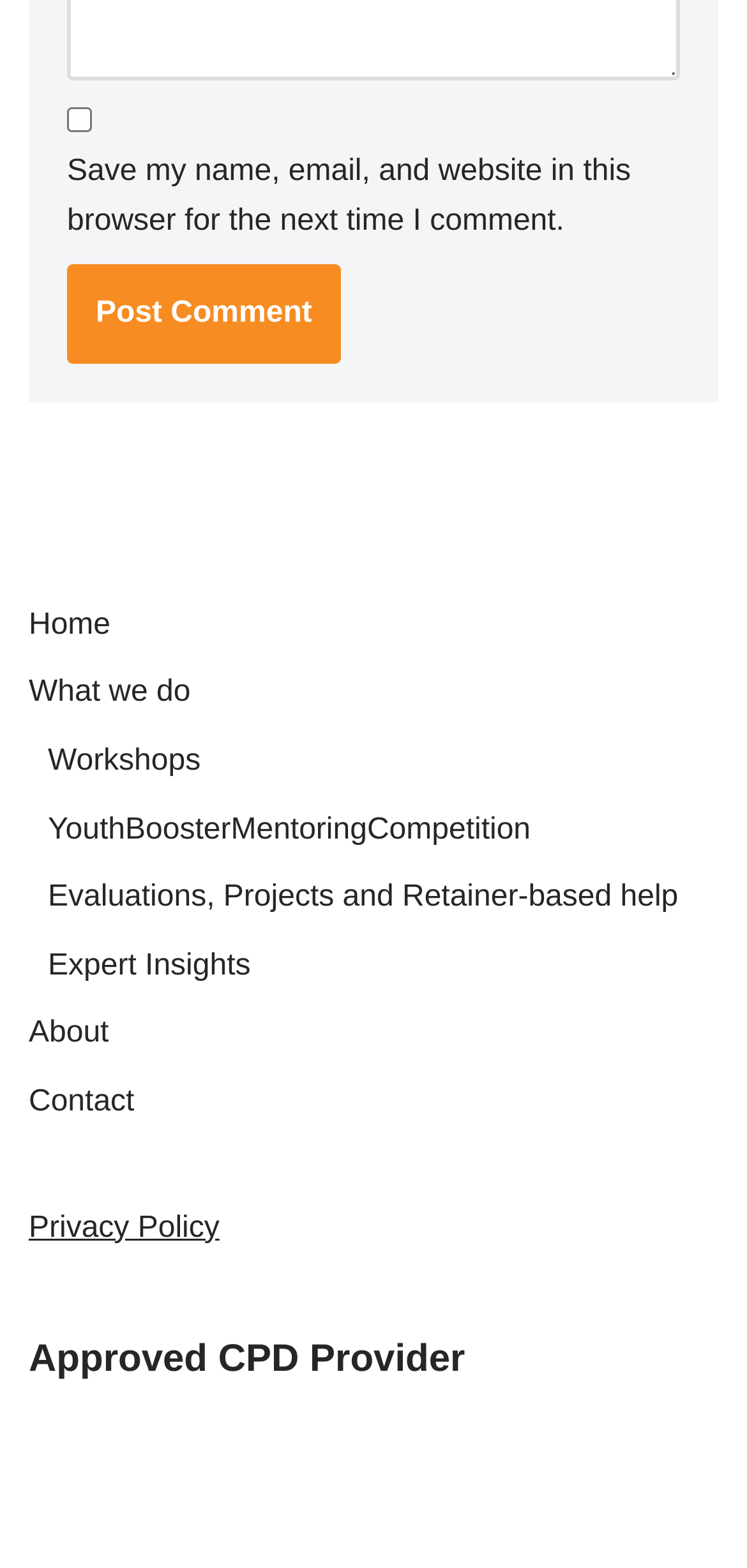Pinpoint the bounding box coordinates of the area that must be clicked to complete this instruction: "Visit the What we do page".

[0.038, 0.432, 0.255, 0.452]